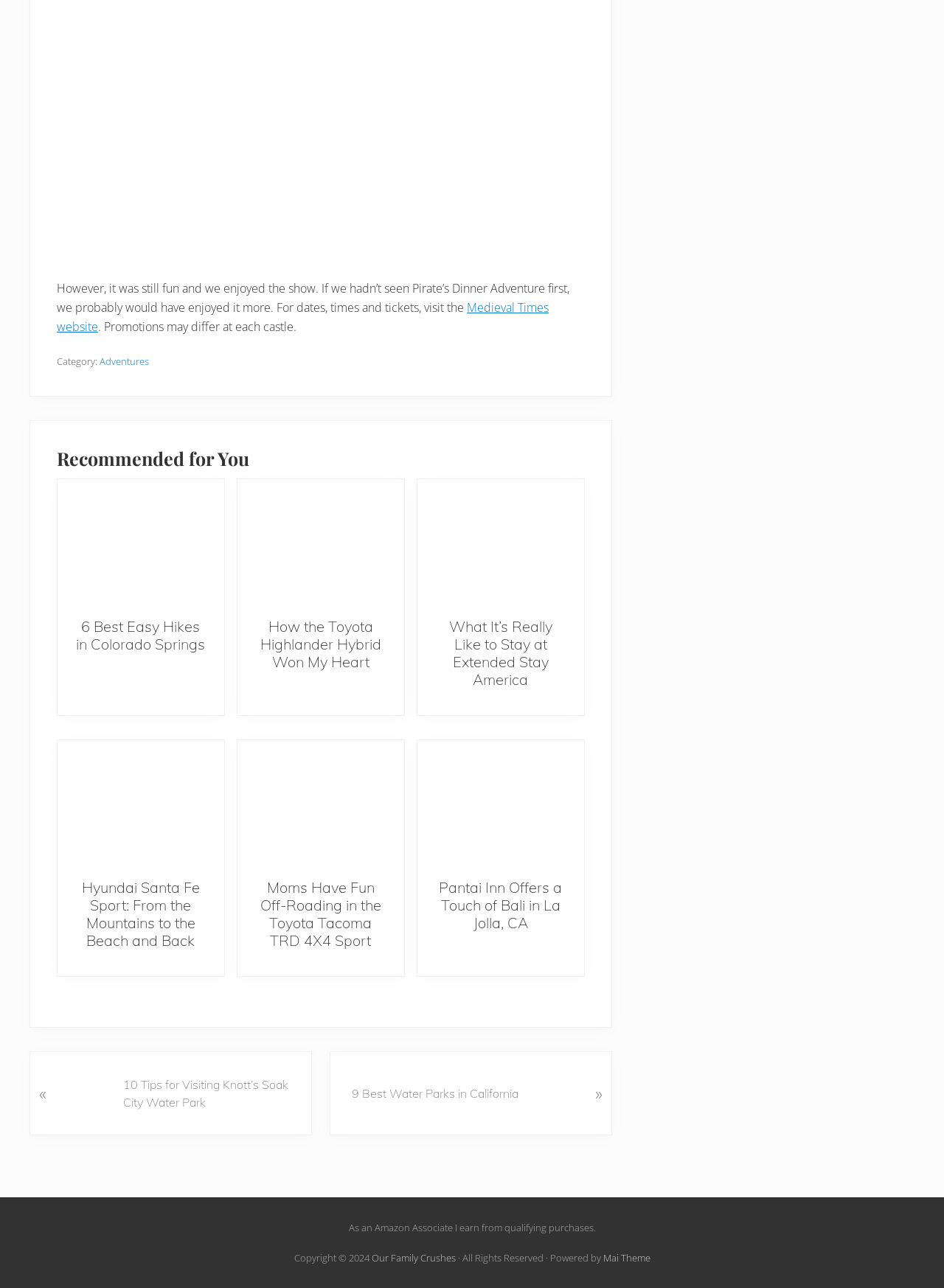Provide the bounding box coordinates for the specified HTML element described in this description: "Adventures". The coordinates should be four float numbers ranging from 0 to 1, in the format [left, top, right, bottom].

[0.105, 0.275, 0.158, 0.286]